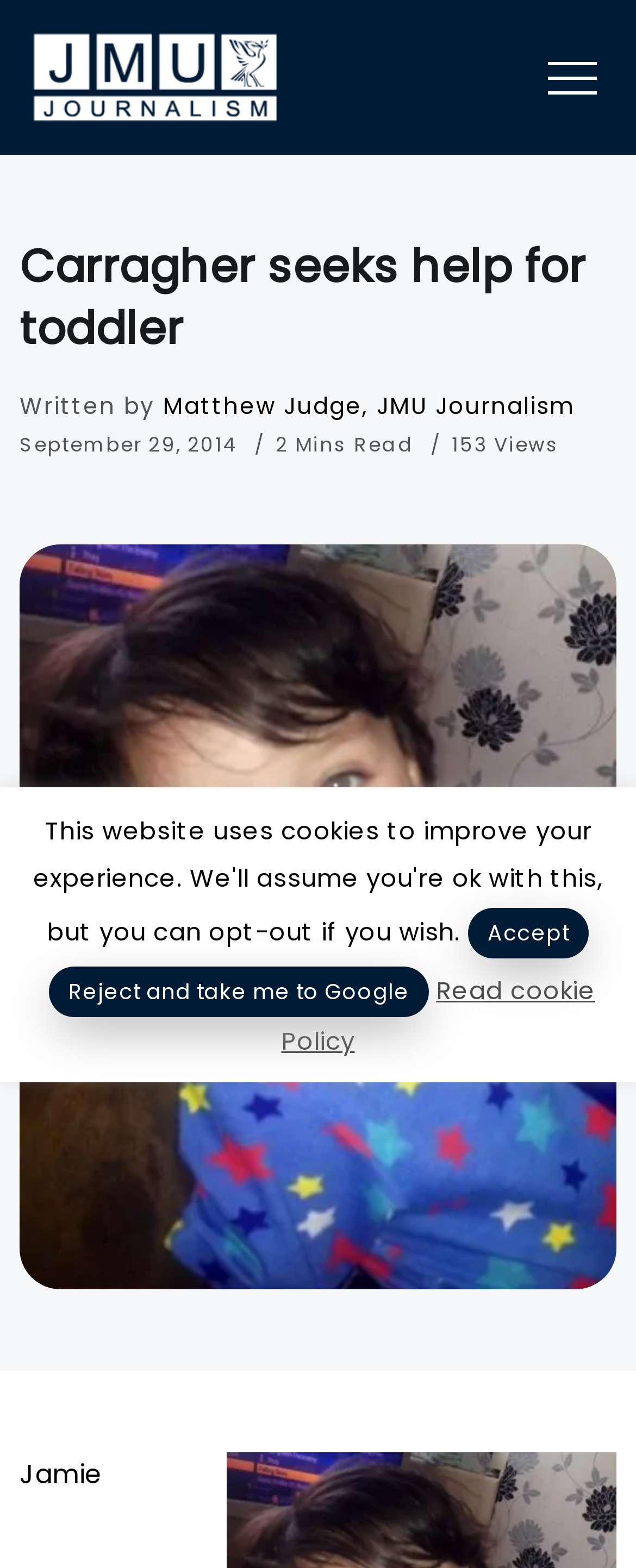Please provide a comprehensive answer to the question based on the screenshot: What is the name of the organization associated with the logo above the main heading?

The logo above the main heading is associated with the text 'JMU Journalism' which is a link located above the main heading 'Carragher seeks help for toddler'.